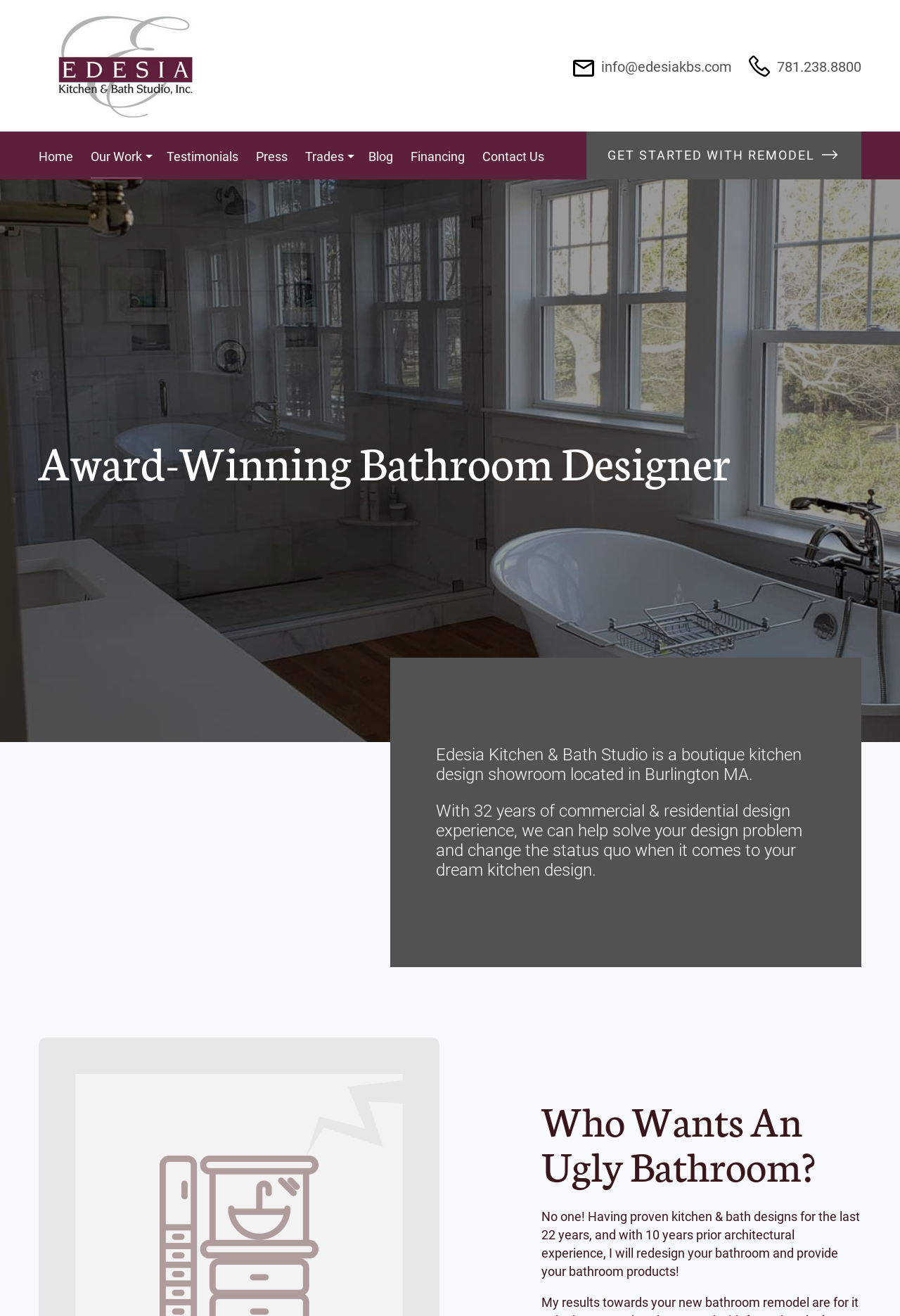Identify and extract the main heading of the webpage.

Award-Winning Bathroom Designer